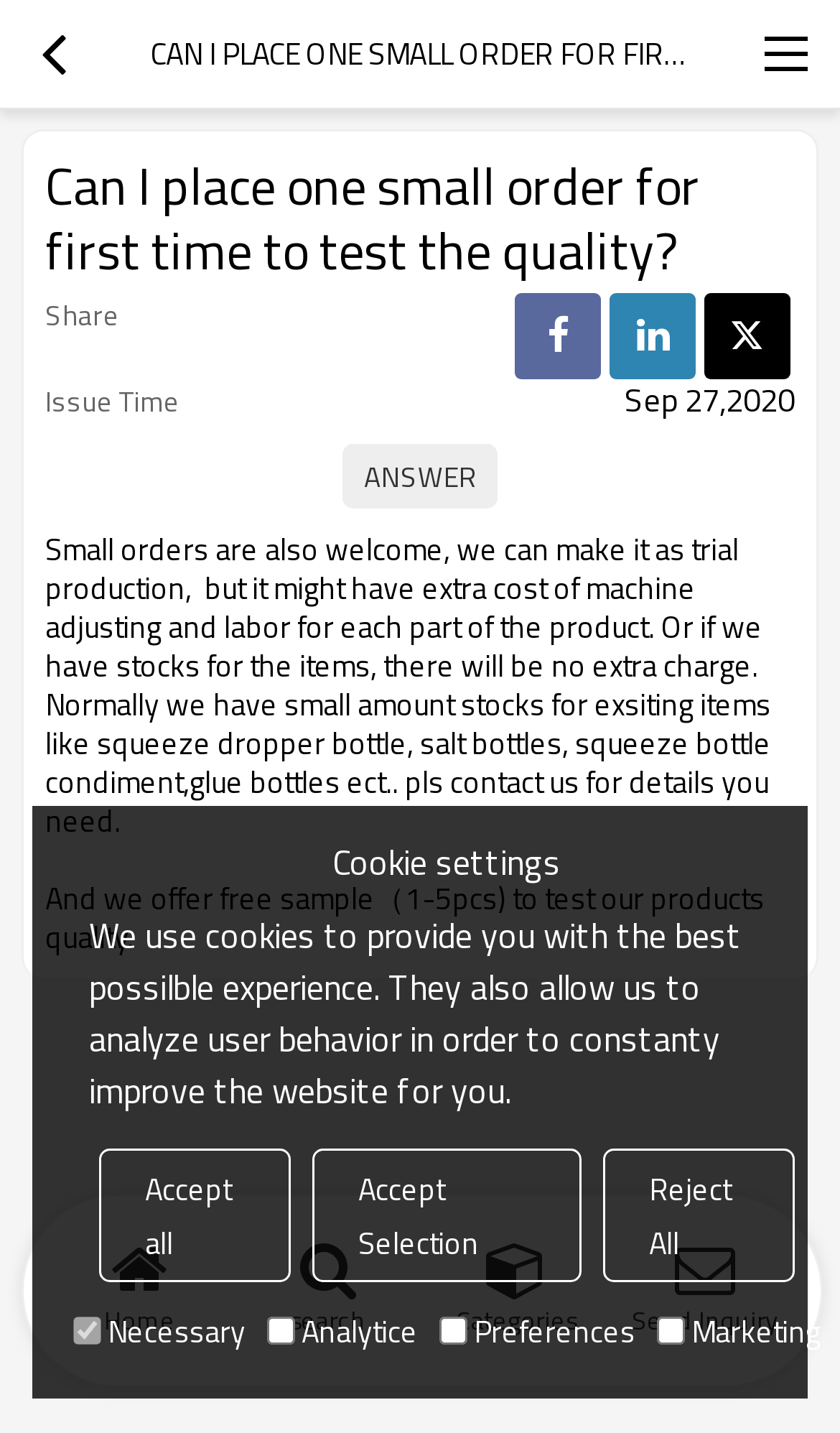What types of products do they have in stock?
With the help of the image, please provide a detailed response to the question.

The company has small amount stocks for existing items like squeeze dropper bottle, salt bottles, squeeze bottle condiment, glue bottles, and others.